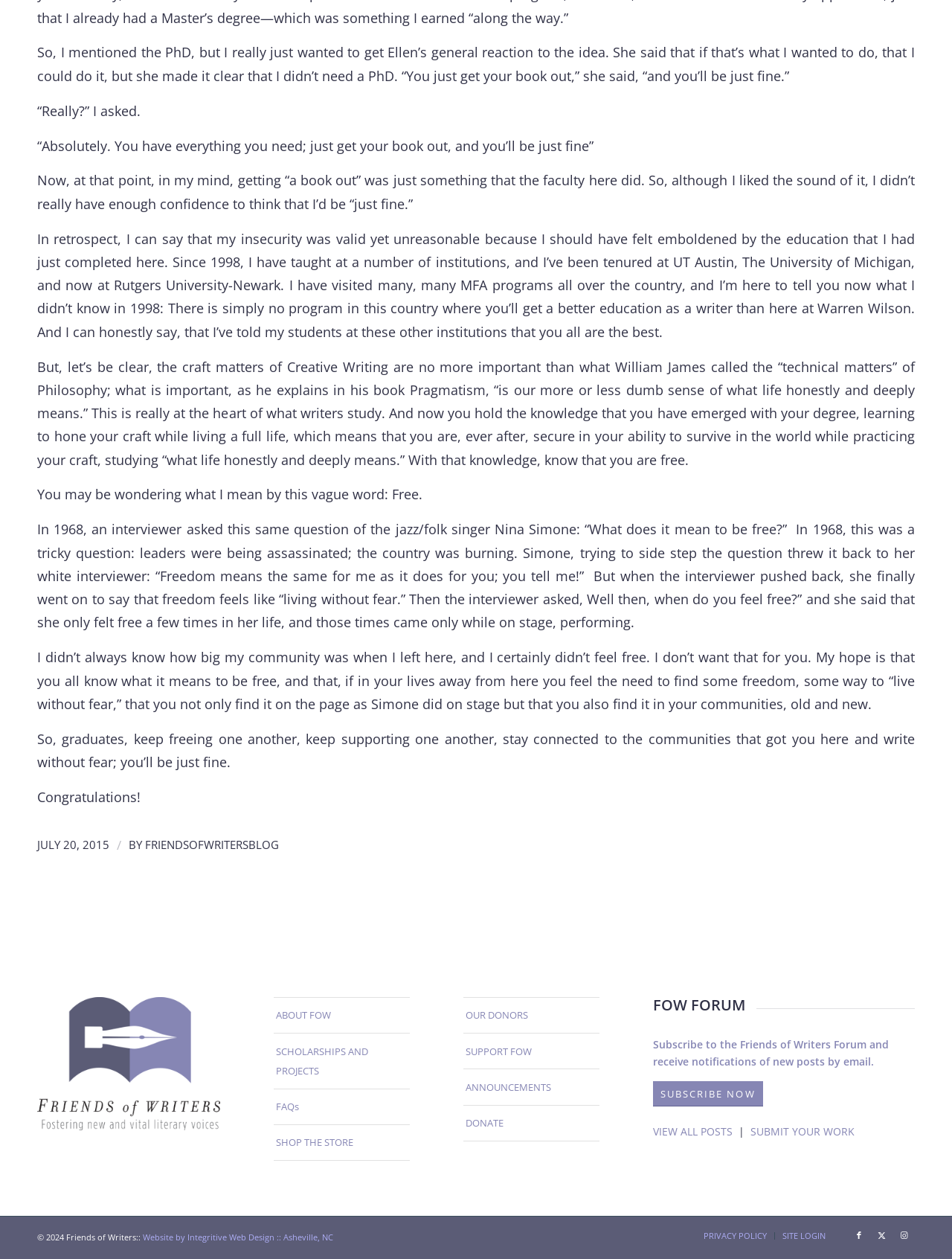Determine the bounding box coordinates for the HTML element described here: "Instagram".

[0.938, 0.972, 0.961, 0.99]